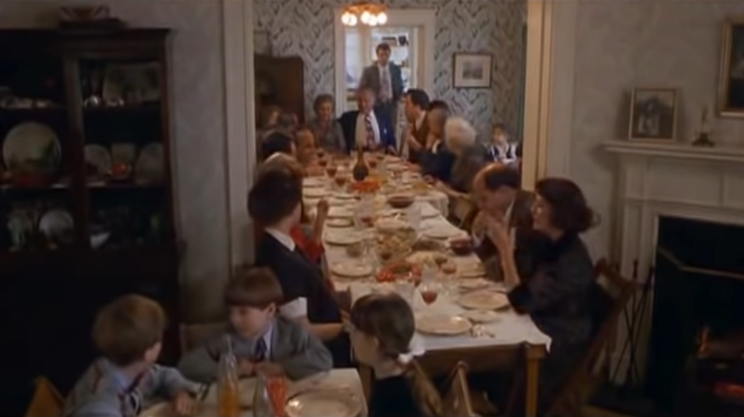Utilize the details in the image to give a detailed response to the question: What style is the room's decor?

The room's decor is vintage because the caption specifically mentions that it features patterned wallpaper and wooden furnishings, which are characteristic of a vintage decor style.